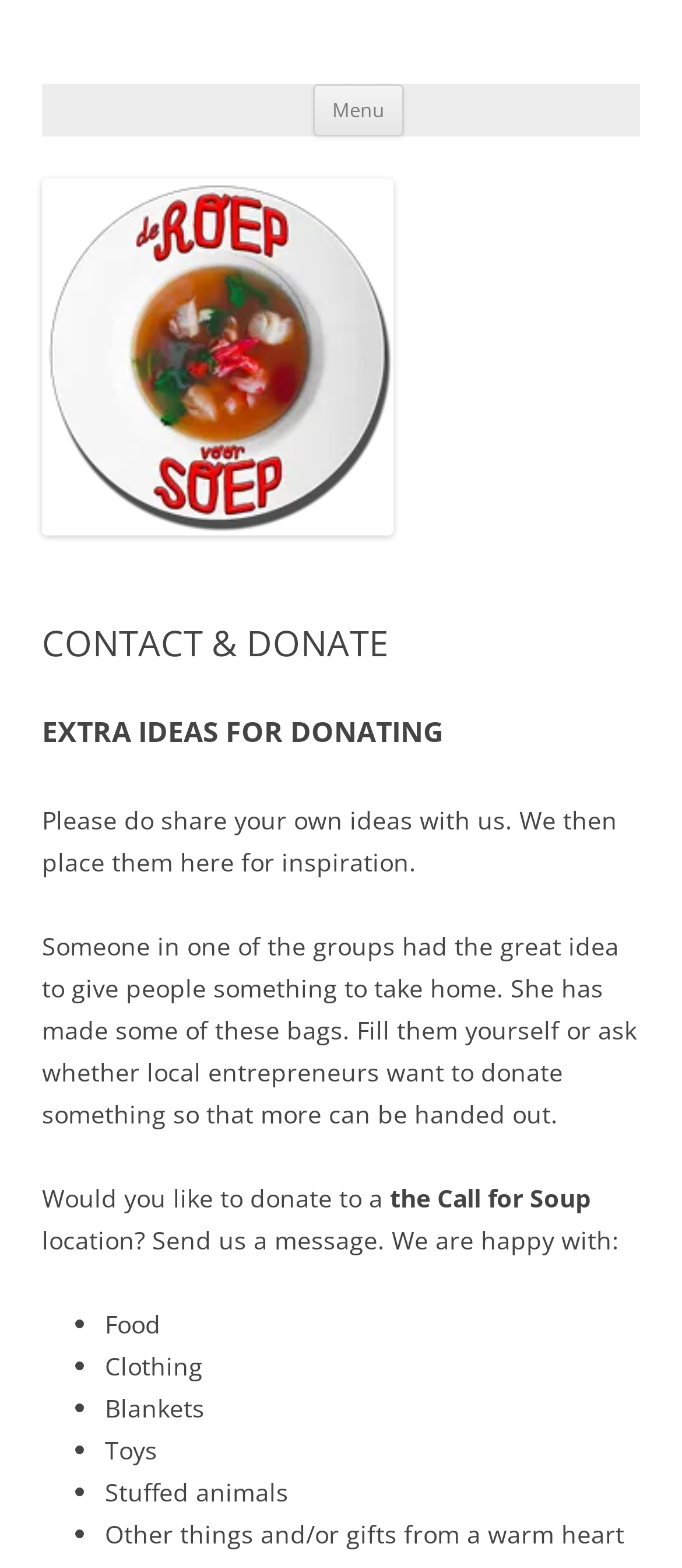What is the main purpose of this webpage?
Please provide a single word or phrase based on the screenshot.

Contact and Donate